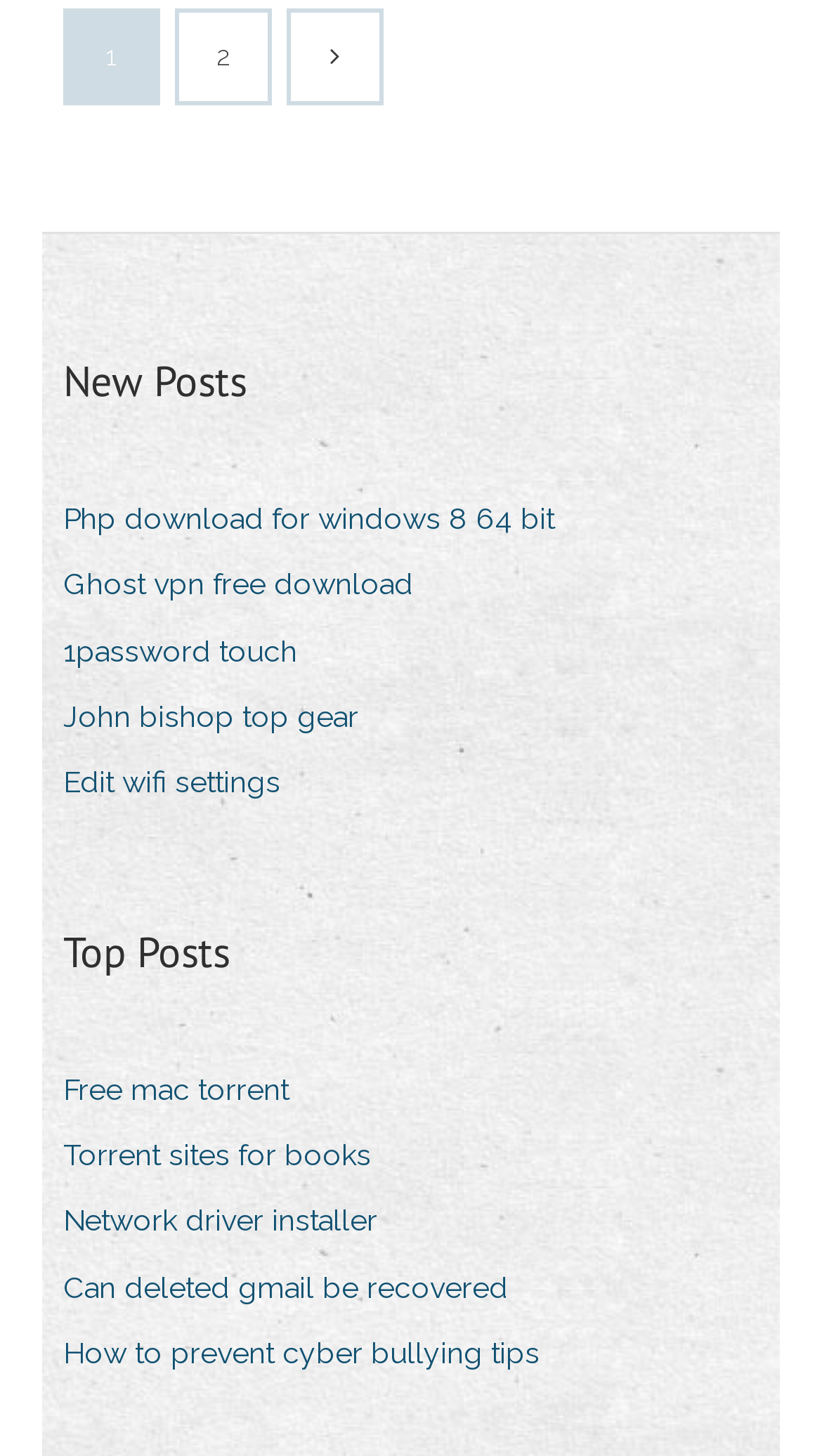Provide a single word or phrase answer to the question: 
How many posts are displayed under 'New Posts'?

5